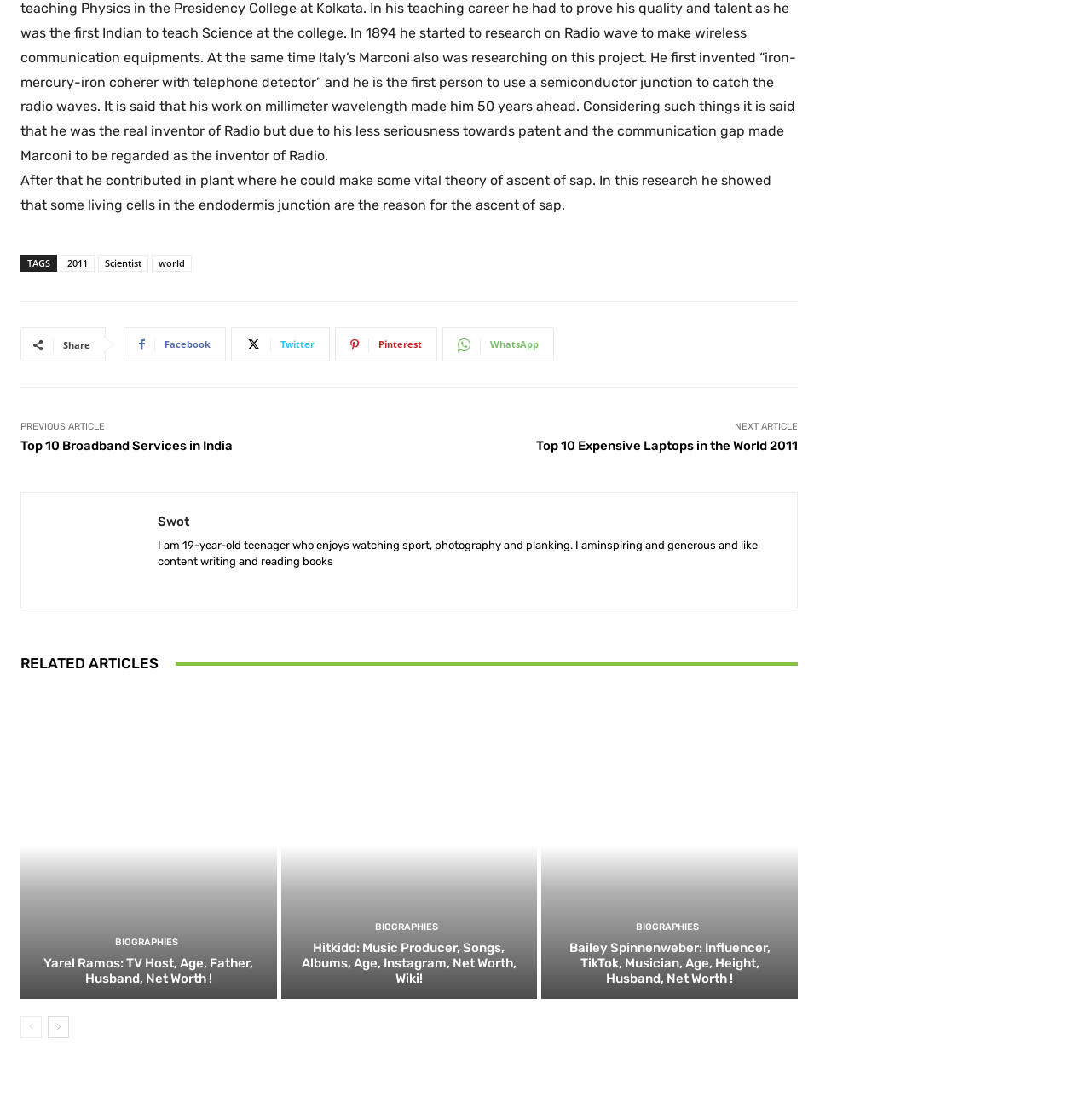Provide the bounding box coordinates of the HTML element described by the text: "parent_node: Swot title="swot"". The coordinates should be in the format [left, top, right, bottom] with values between 0 and 1.

[0.035, 0.455, 0.129, 0.529]